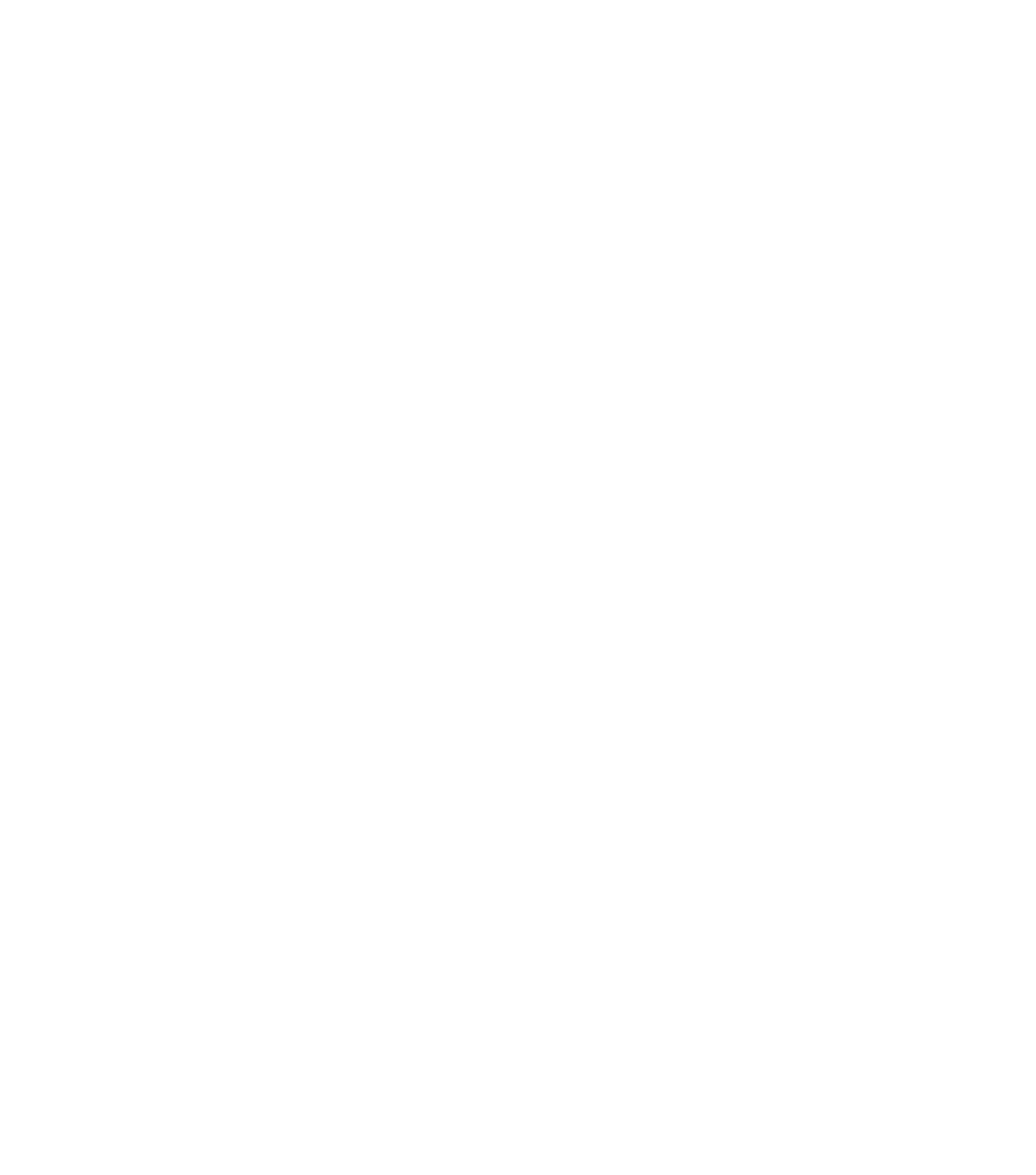Respond to the following question with a brief word or phrase:
What is the main topic of this webpage?

Kayak fishing